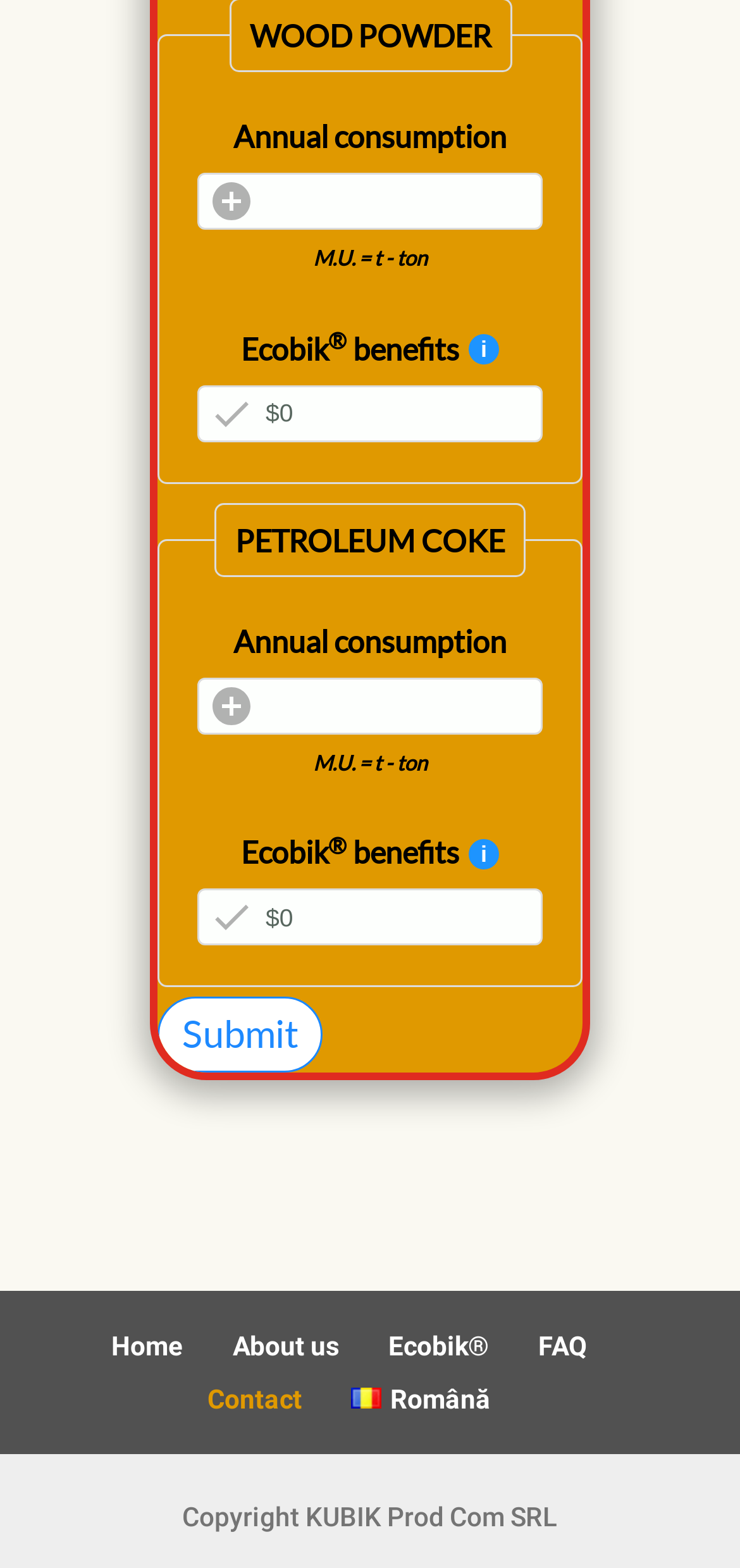Based on the element description input value="$0" aria-label="Ecobik<sup>®</sup> benefits" name="fieldname36_1", identify the bounding box coordinates for the UI element. The coordinates should be in the format (top-left x, top-left y, bottom-right x, bottom-right y) and within the 0 to 1 range.

[0.267, 0.567, 0.733, 0.603]